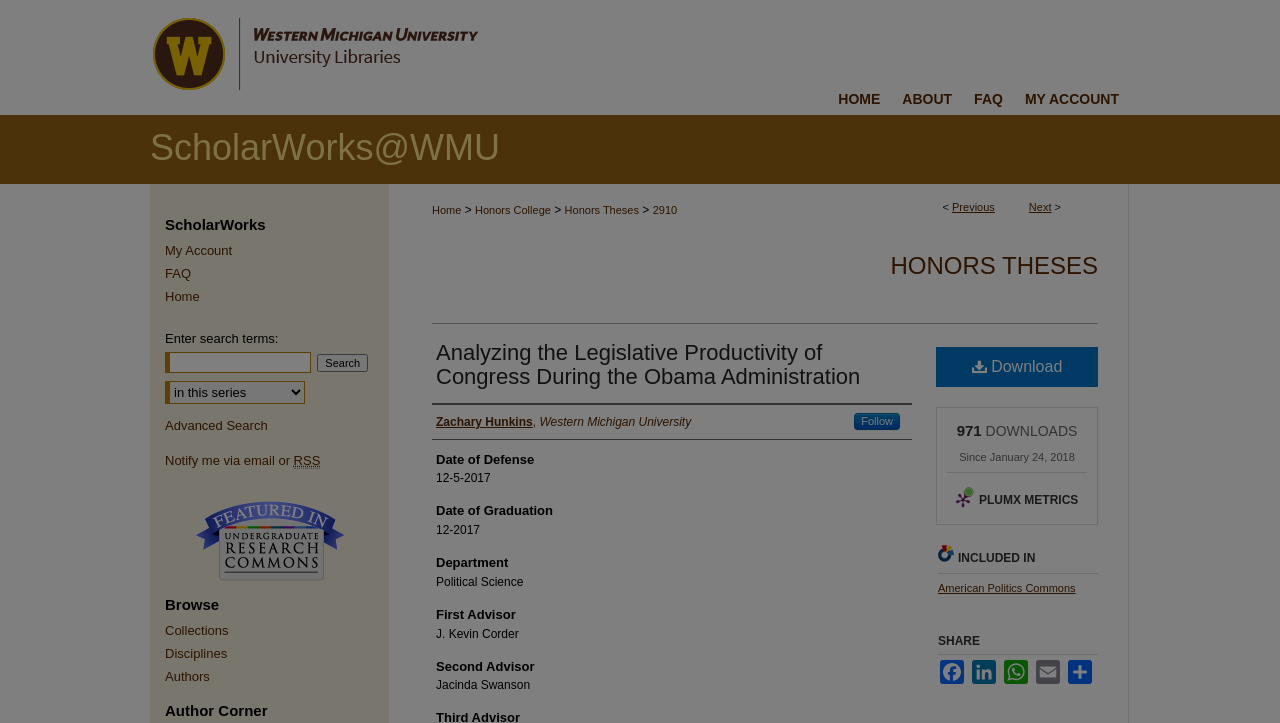Summarize the webpage comprehensively, mentioning all visible components.

This webpage is a scholarly article page titled "Analyzing the Legislative Productivity of Congress During the Obama Administration" by Zachary Hunkins. At the top of the page, there is a menu bar with links to "Menu", "ScholarWorks at WMU", "HOME", "ABOUT", "FAQ", and "MY ACCOUNT". Below the menu bar, there is a breadcrumb navigation section showing the path "Home > Honors College > Honors Theses > 2910".

The main content of the page is divided into several sections. The first section displays the title of the article, "Analyzing the Legislative Productivity of Congress During the Obama Administration", and the author's name, "Zachary Hunkins, Western Michigan University". Below this, there are links to "Follow" and "Download" the article.

The next section provides metadata about the article, including the date of defense, date of graduation, department, and advisors. This section is organized into several headings, each with a corresponding static text element.

To the right of the metadata section, there is a section with a link to "PLUMX METRICS" and an image. Below this, there are links to "INCLUDED IN" and "SHARE" the article, with options to share on Facebook, LinkedIn, WhatsApp, Email, or via a generic "Share" link.

At the bottom of the page, there is a search bar with a label "Enter search terms:" and a button to "Search". There is also a combobox to select the context to search and a link to "Advanced Search". Additionally, there are links to "Notify me via email or RSS" and "Undergraduate Research Commons".

Finally, there are several headings and links at the very bottom of the page, including "Browse", "Collections", "Disciplines", "Authors", and "Author Corner".